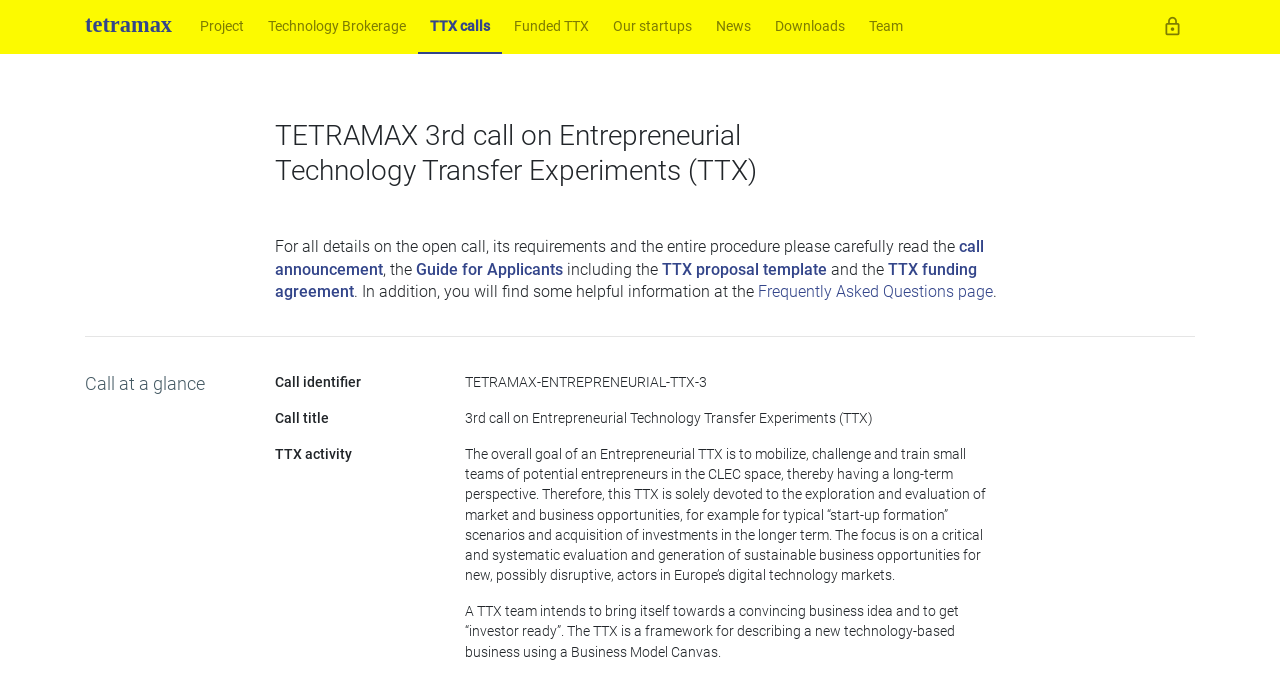Provide the bounding box coordinates of the UI element that matches the description: "TTX calls".

[0.327, 0.0, 0.392, 0.081]